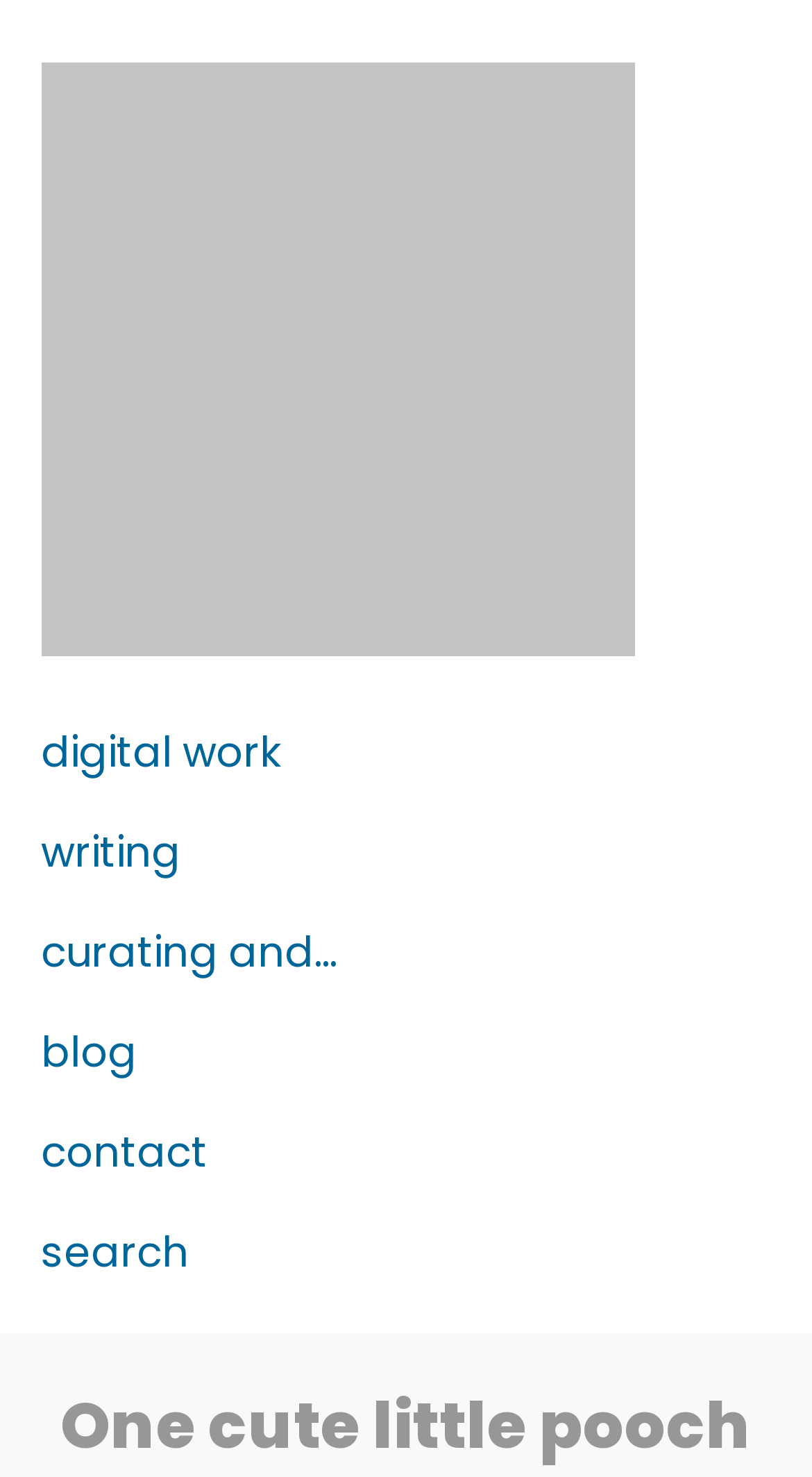Please predict the bounding box coordinates of the element's region where a click is necessary to complete the following instruction: "view digital work". The coordinates should be represented by four float numbers between 0 and 1, i.e., [left, top, right, bottom].

[0.05, 0.477, 0.935, 0.542]